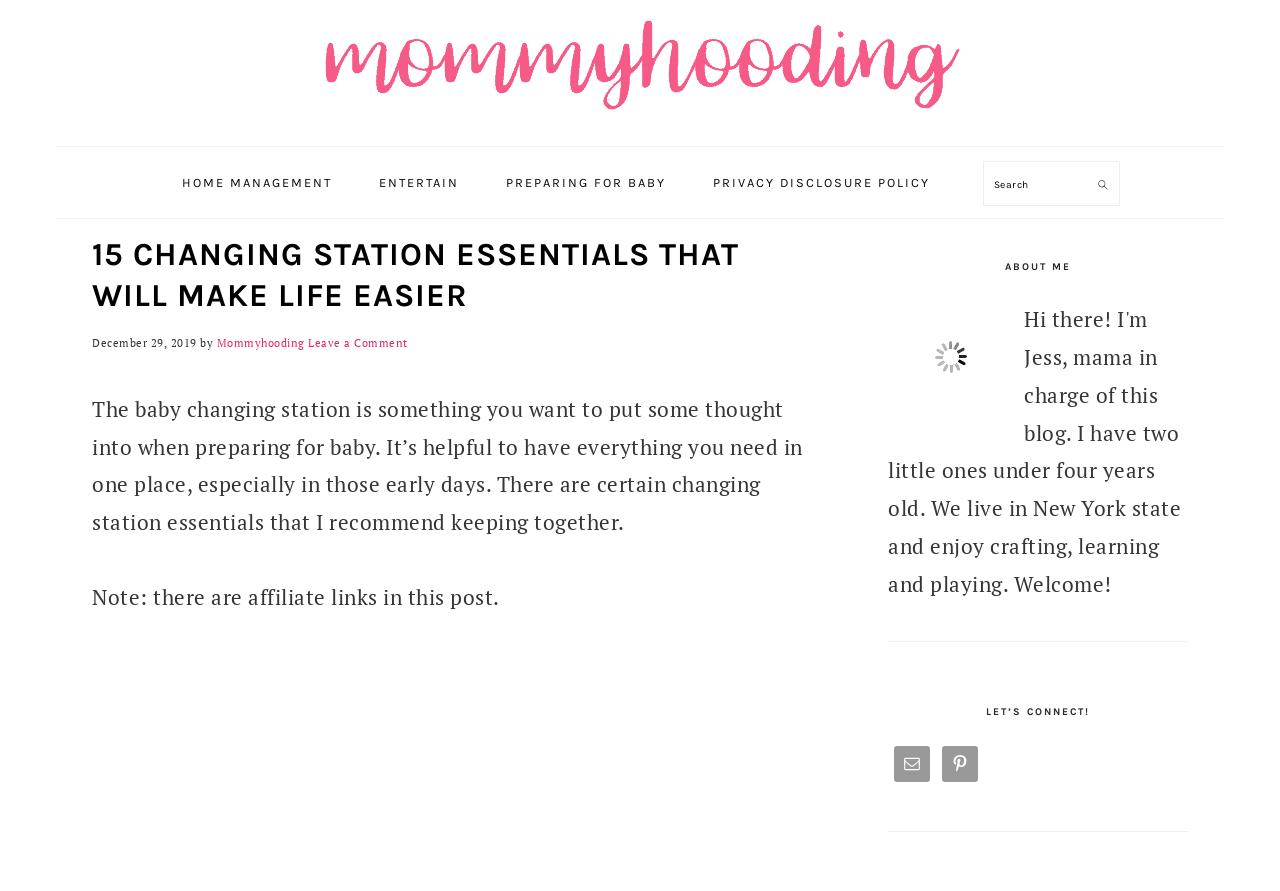Using the given element description, provide the bounding box coordinates (top-left x, top-left y, bottom-right x, bottom-right y) for the corresponding UI element in the screenshot: parent_node: Search name="s" placeholder="Search"

[0.776, 0.201, 0.866, 0.215]